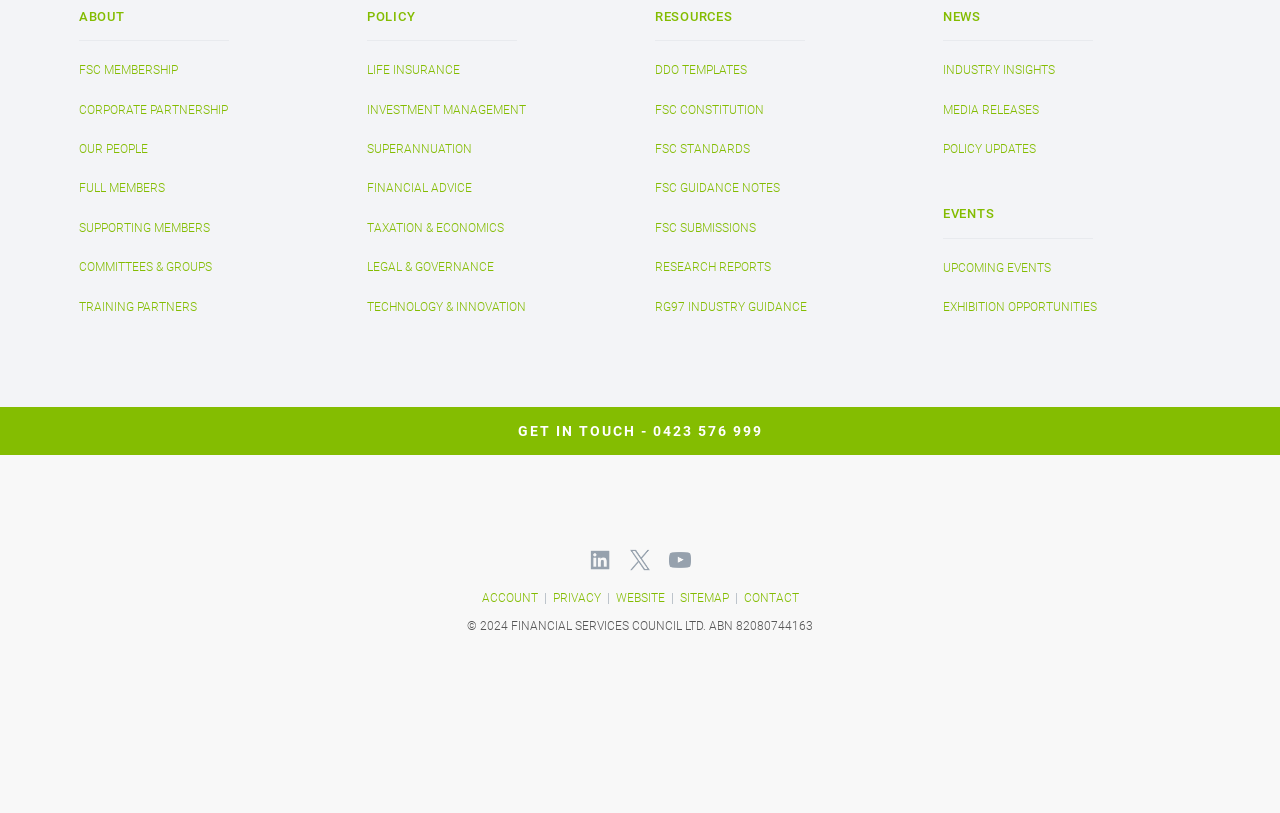What is the year of copyright?
Using the image, provide a concise answer in one word or a short phrase.

2024